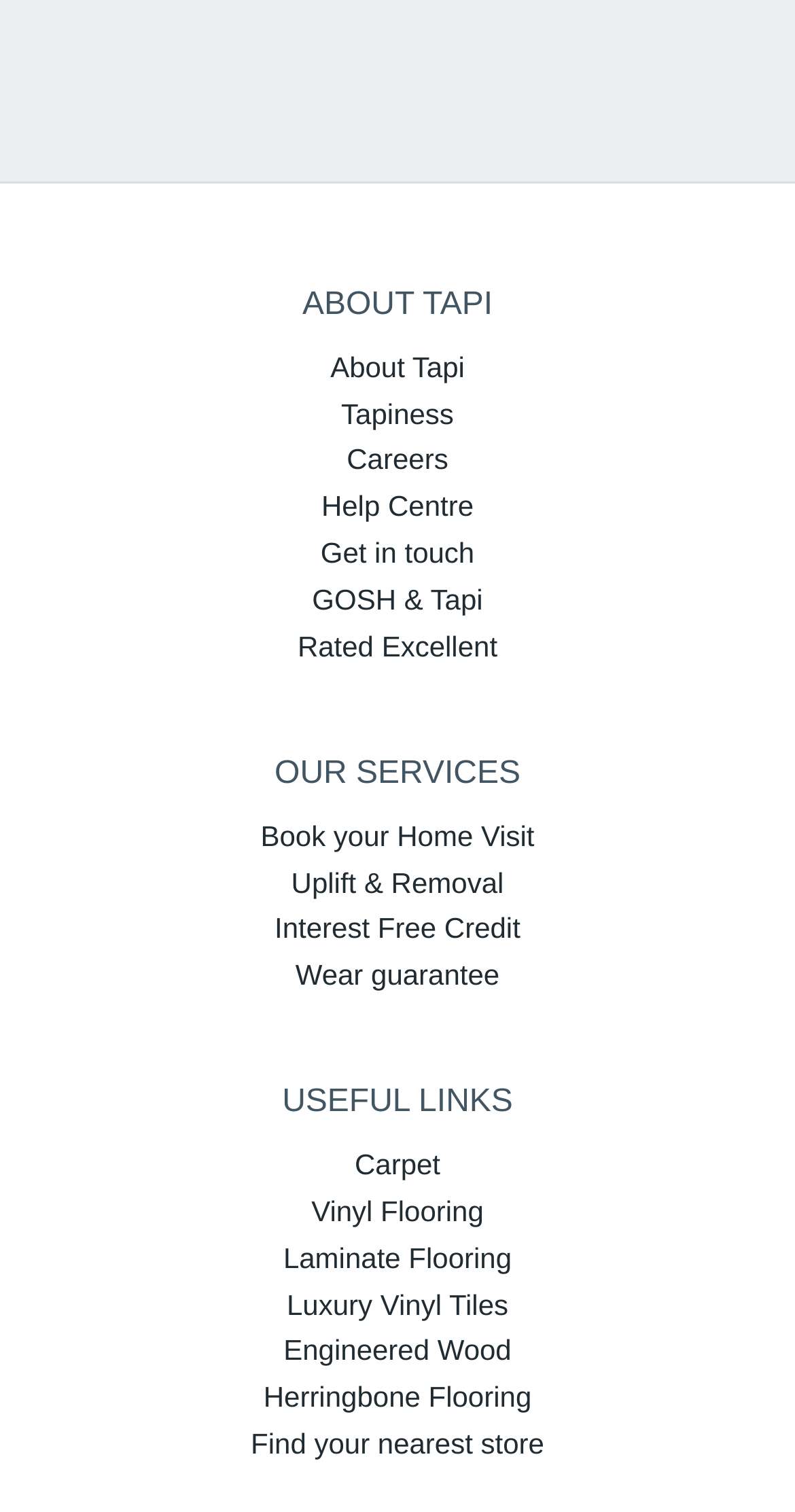Please give the bounding box coordinates of the area that should be clicked to fulfill the following instruction: "Explore carpet options". The coordinates should be in the format of four float numbers from 0 to 1, i.e., [left, top, right, bottom].

[0.446, 0.759, 0.554, 0.781]